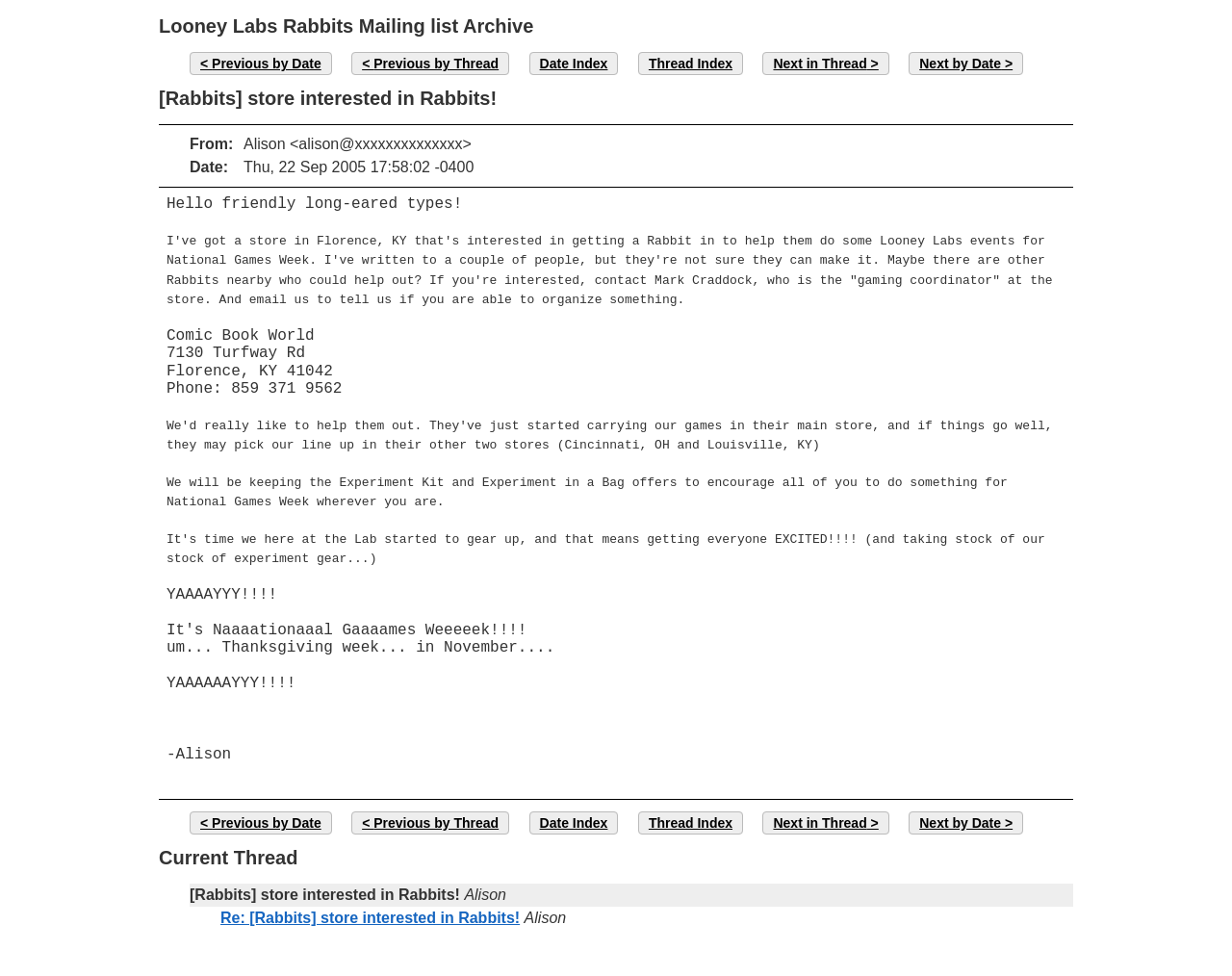Please locate the bounding box coordinates of the element's region that needs to be clicked to follow the instruction: "View previous by date". The bounding box coordinates should be provided as four float numbers between 0 and 1, i.e., [left, top, right, bottom].

[0.154, 0.053, 0.269, 0.077]